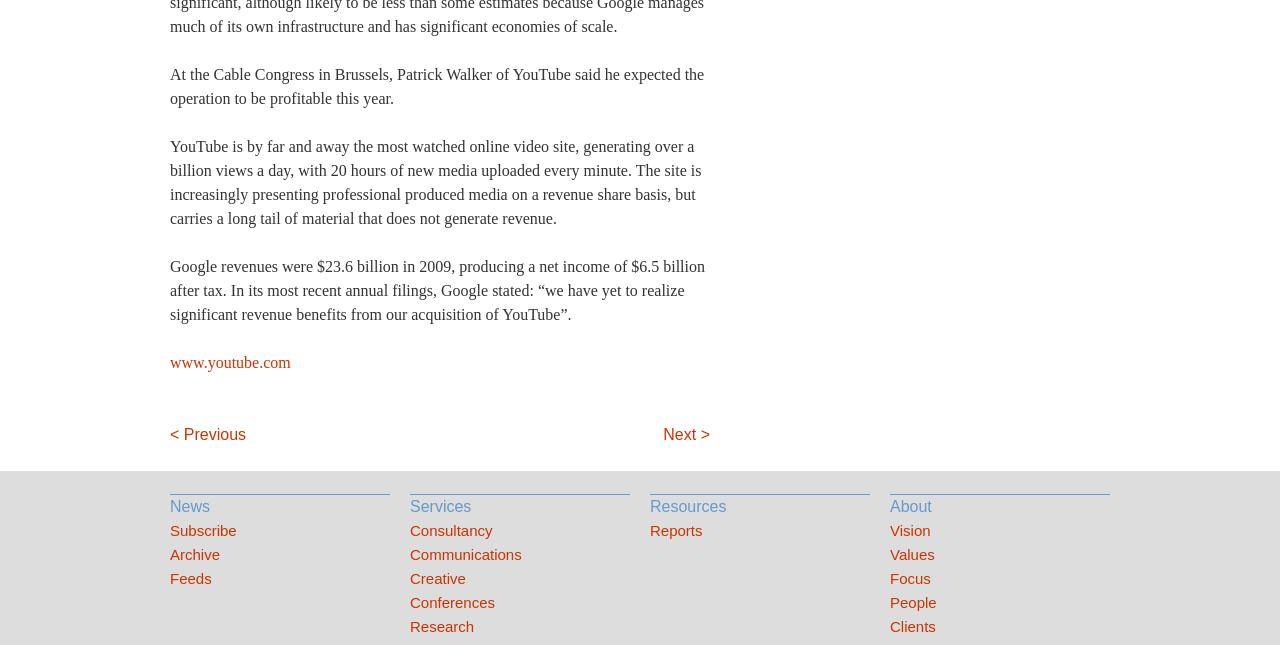Find and provide the bounding box coordinates for the UI element described here: "Focus". The coordinates should be given as four float numbers between 0 and 1: [left, top, right, bottom].

[0.695, 0.88, 0.867, 0.917]